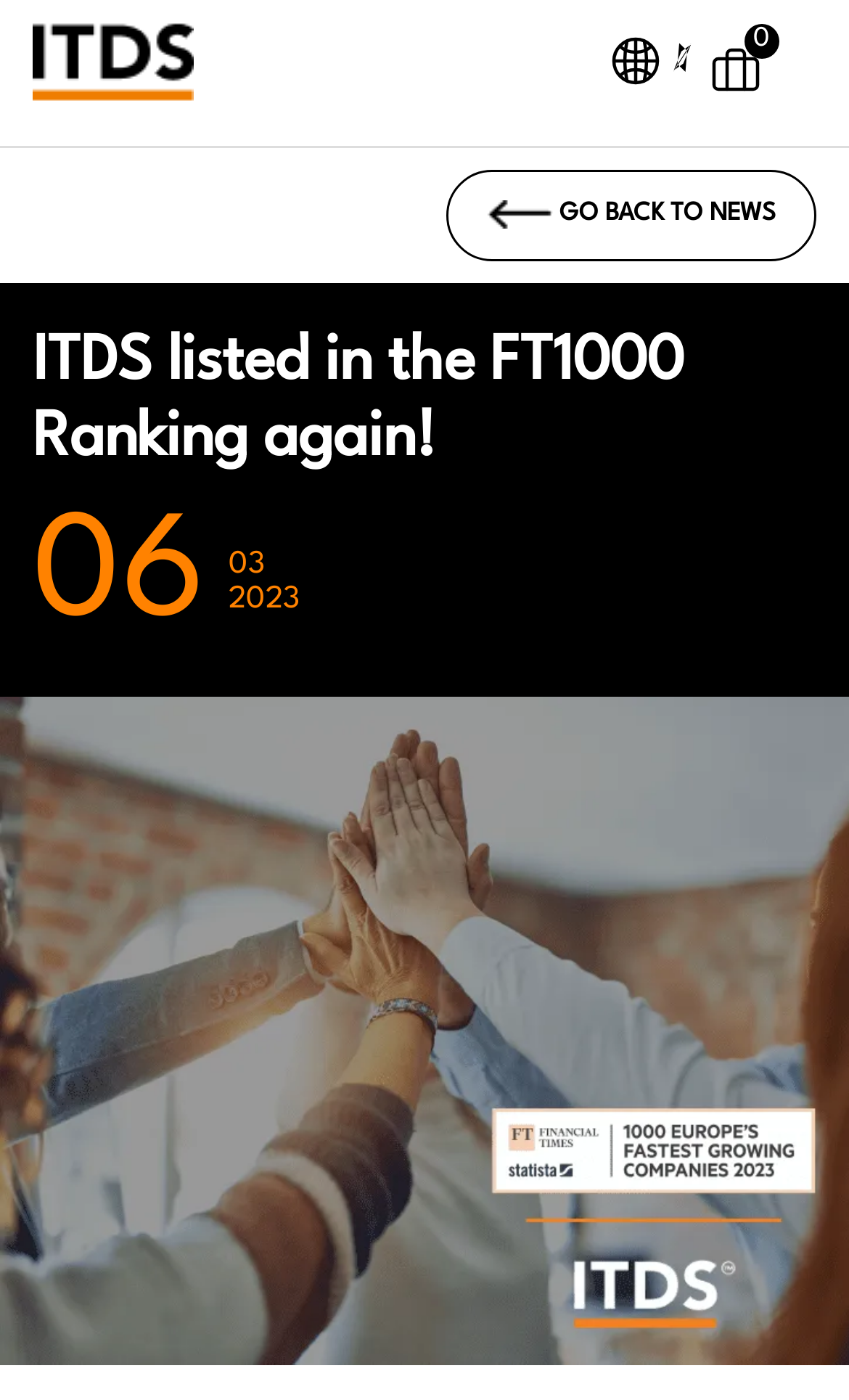Provide the bounding box coordinates, formatted as (top-left x, top-left y, bottom-right x, bottom-right y), with all values being floating point numbers between 0 and 1. Identify the bounding box of the UI element that matches the description: alt="World" title="World"

[0.718, 0.031, 0.81, 0.053]